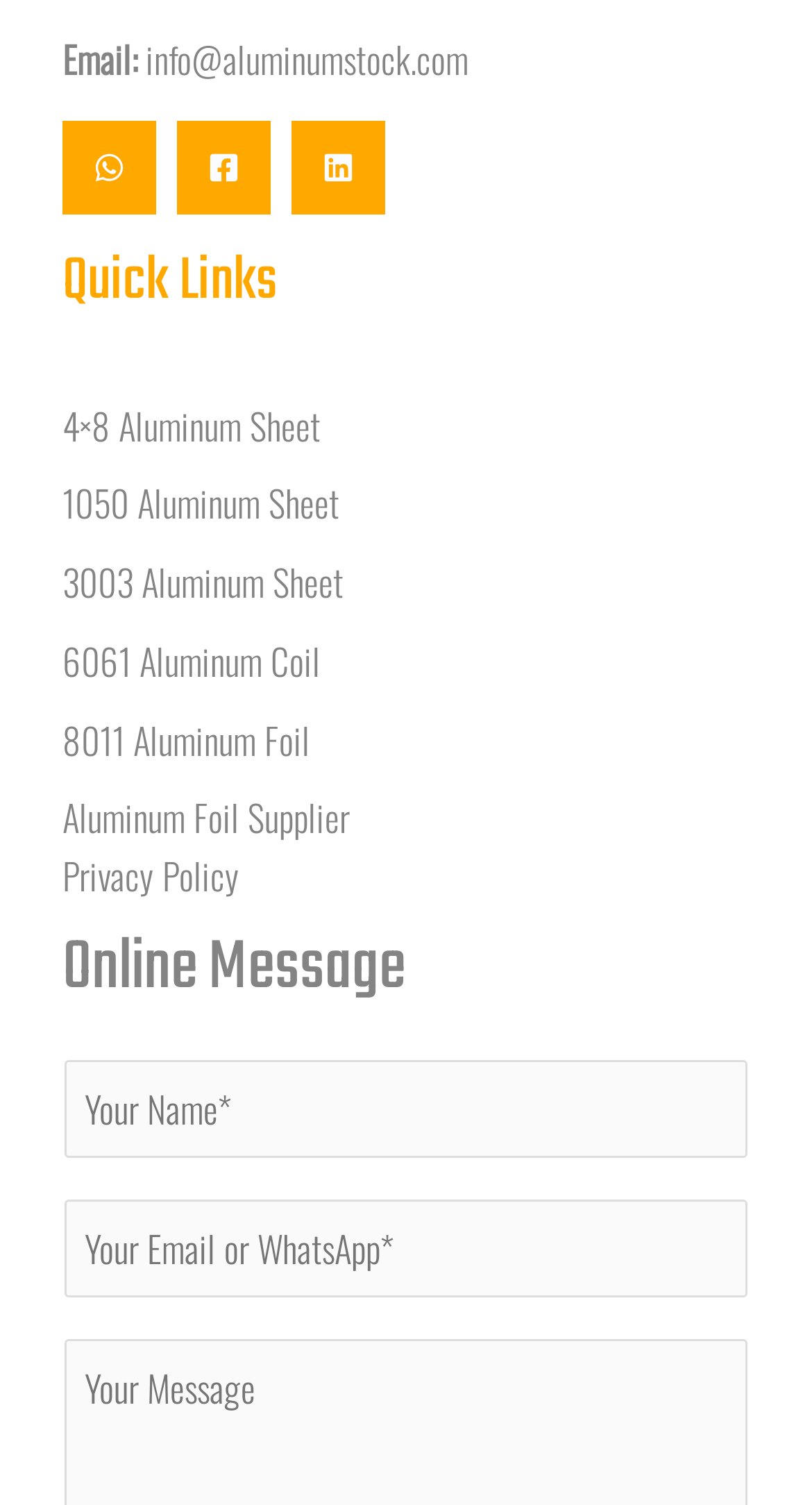Could you specify the bounding box coordinates for the clickable section to complete the following instruction: "Fill in the name field"?

[0.079, 0.705, 0.921, 0.77]